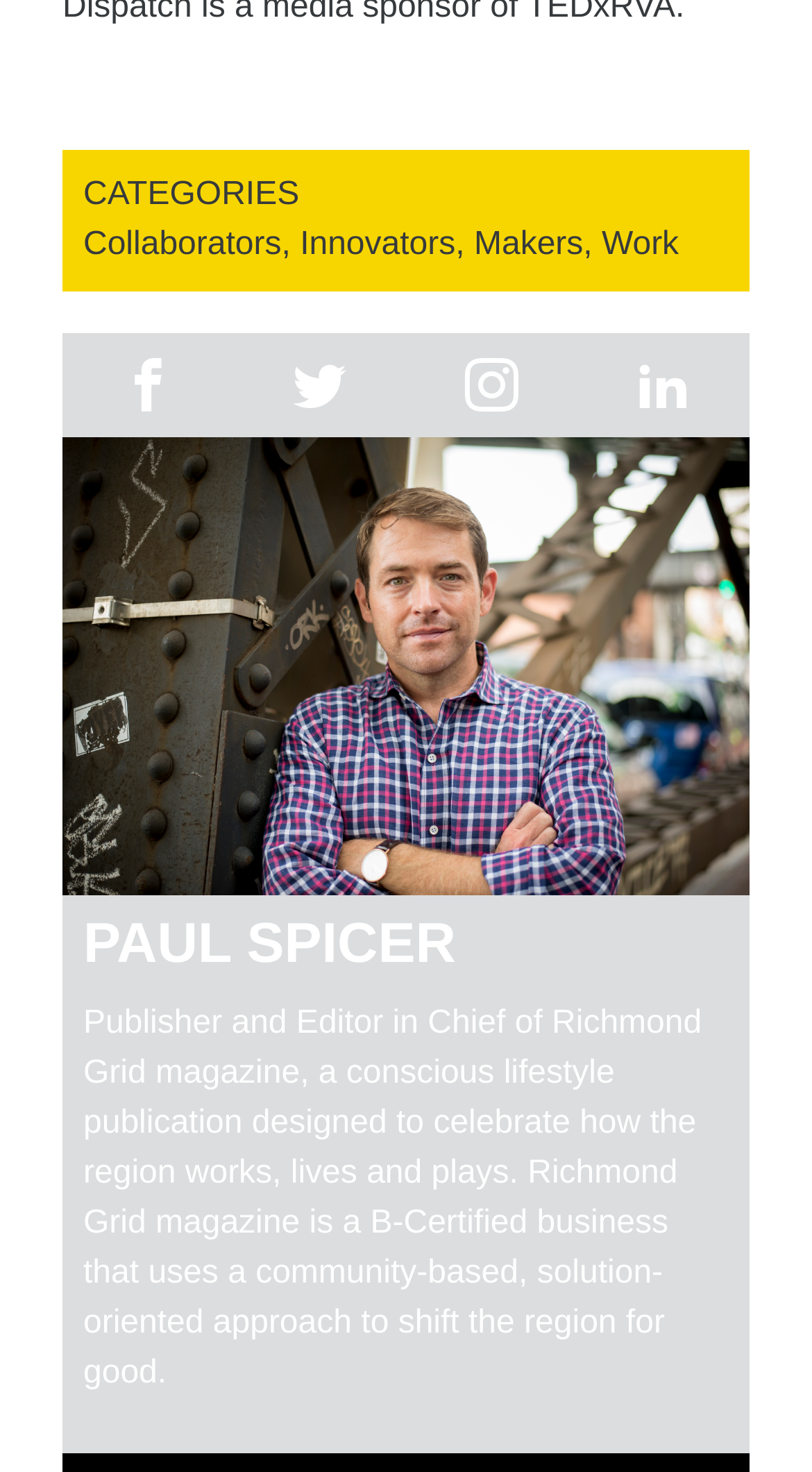Find the bounding box coordinates for the HTML element specified by: "title="Instagram"".

[0.5, 0.226, 0.712, 0.297]